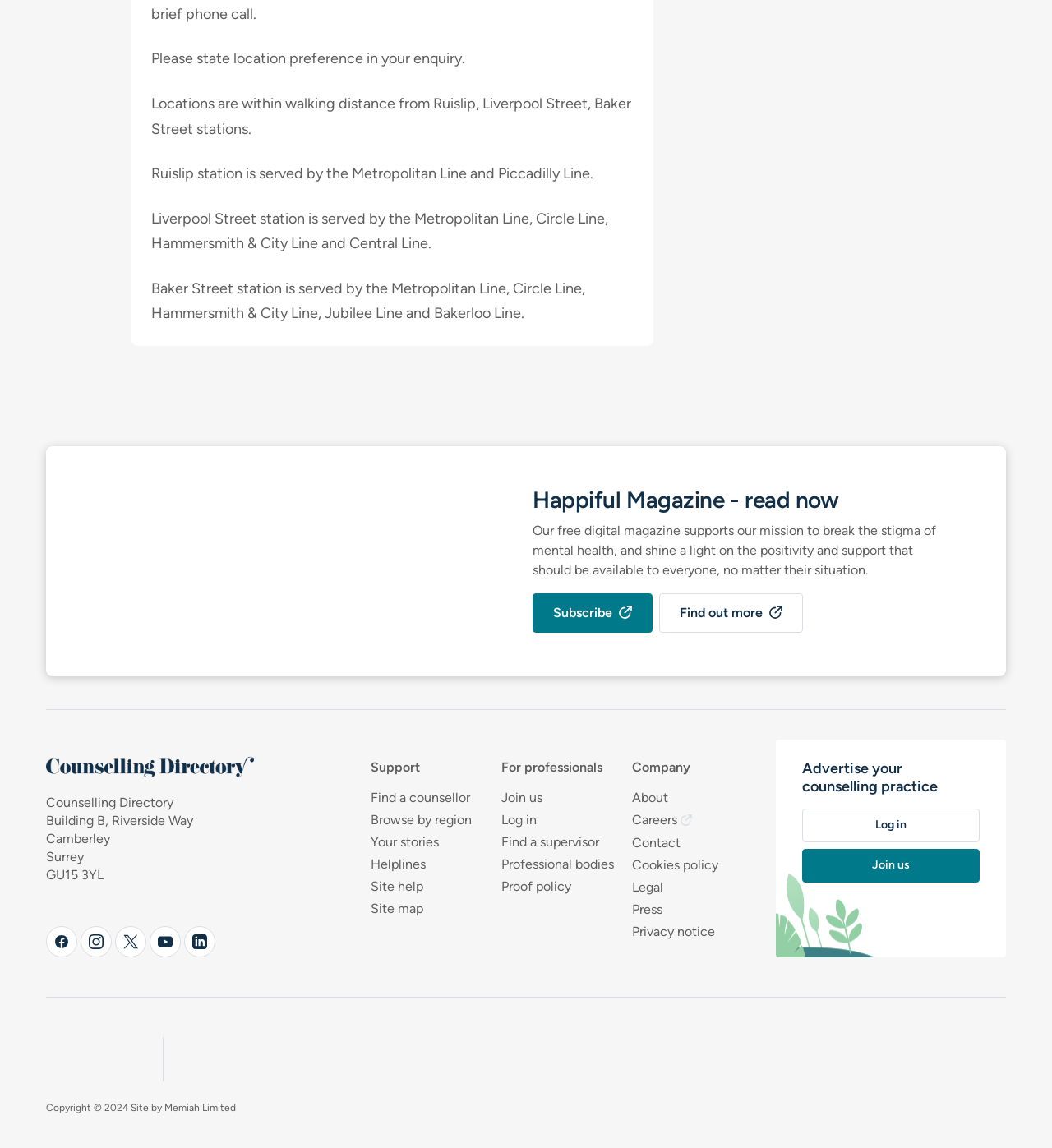Using the given description, provide the bounding box coordinates formatted as (top-left x, top-left y, bottom-right x, bottom-right y), with all values being floating point numbers between 0 and 1. Description: Find out more

[0.627, 0.517, 0.763, 0.552]